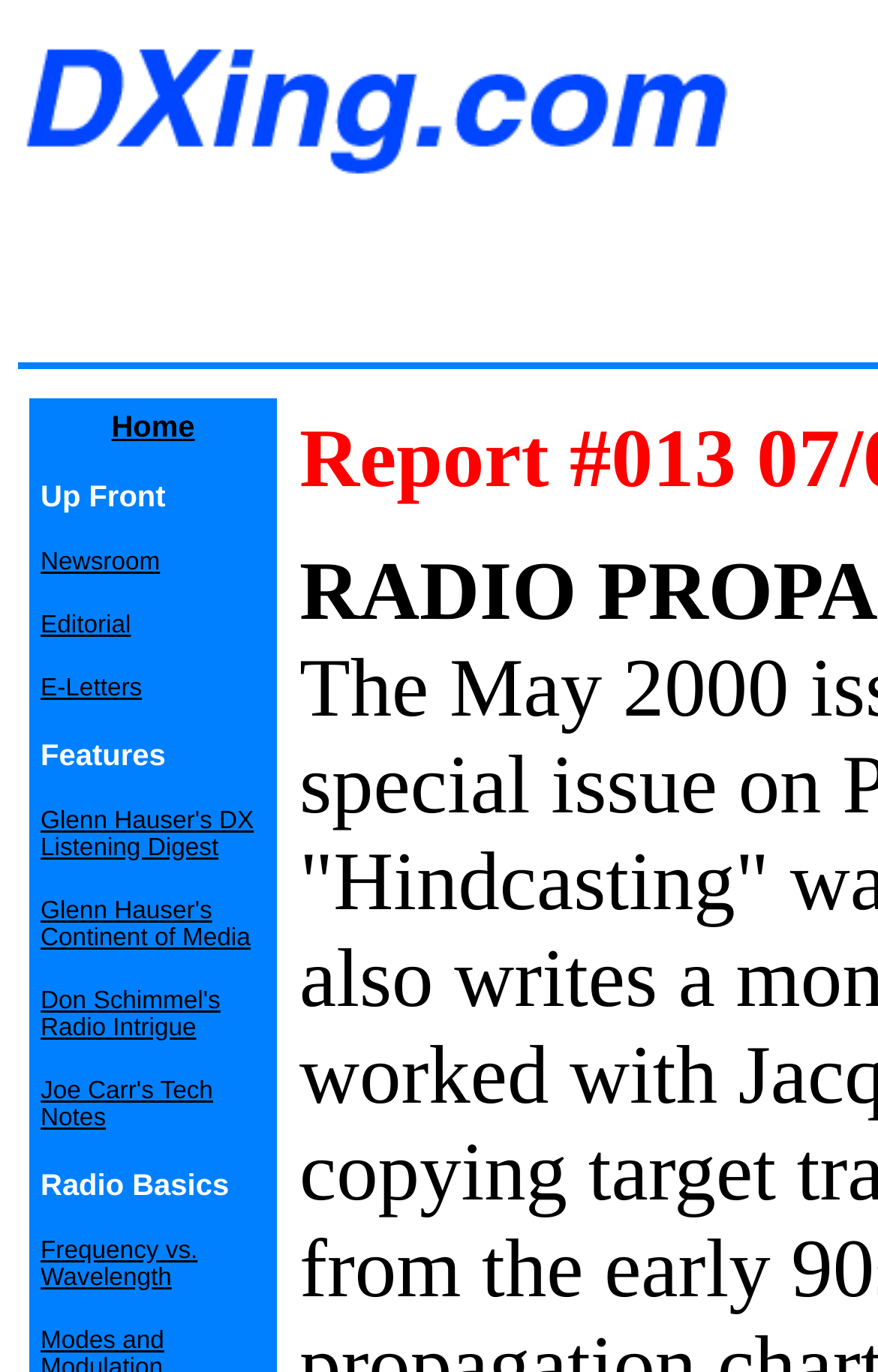Indicate the bounding box coordinates of the clickable region to achieve the following instruction: "read news."

[0.046, 0.393, 0.182, 0.421]